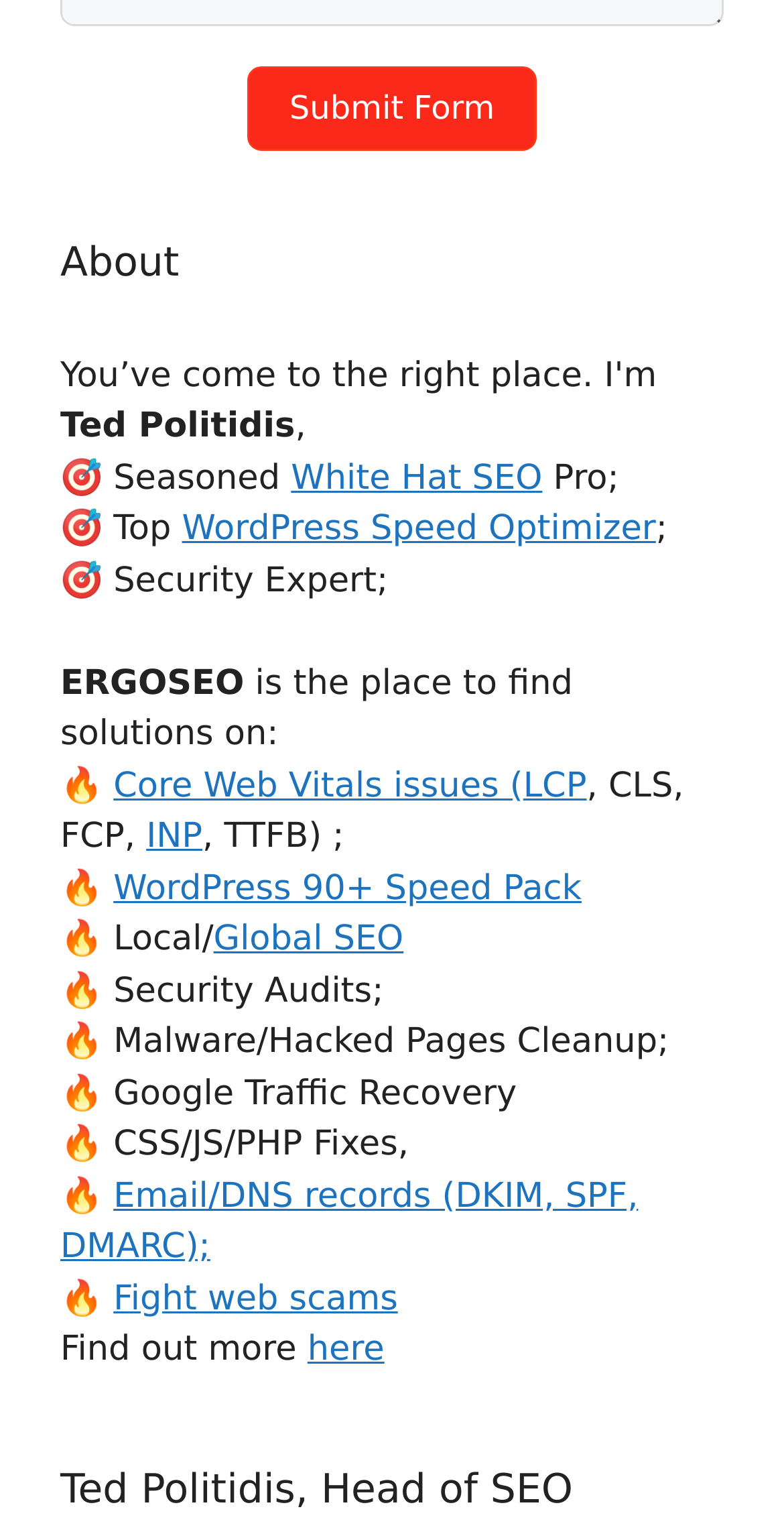What is the topic of the webpage?
Please give a detailed and elaborate explanation in response to the question.

The webpage is about Ted Politidis and his company ERGOSEO, which offers various services related to Search Engine Optimization and security, indicating that the topic of the webpage is SEO and security services.